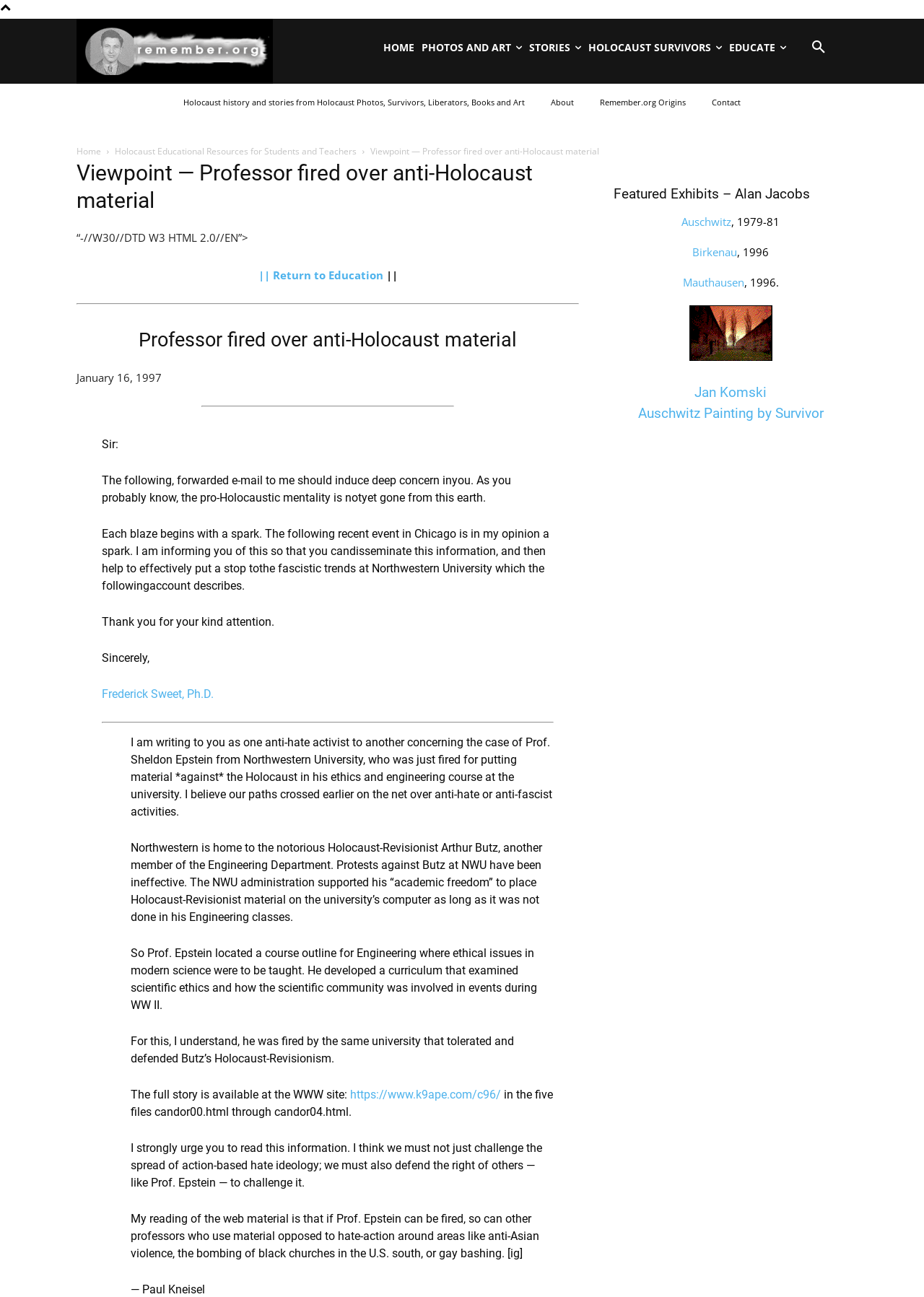Can you determine the bounding box coordinates of the area that needs to be clicked to fulfill the following instruction: "Contact the website administrator"?

[0.762, 0.07, 0.809, 0.087]